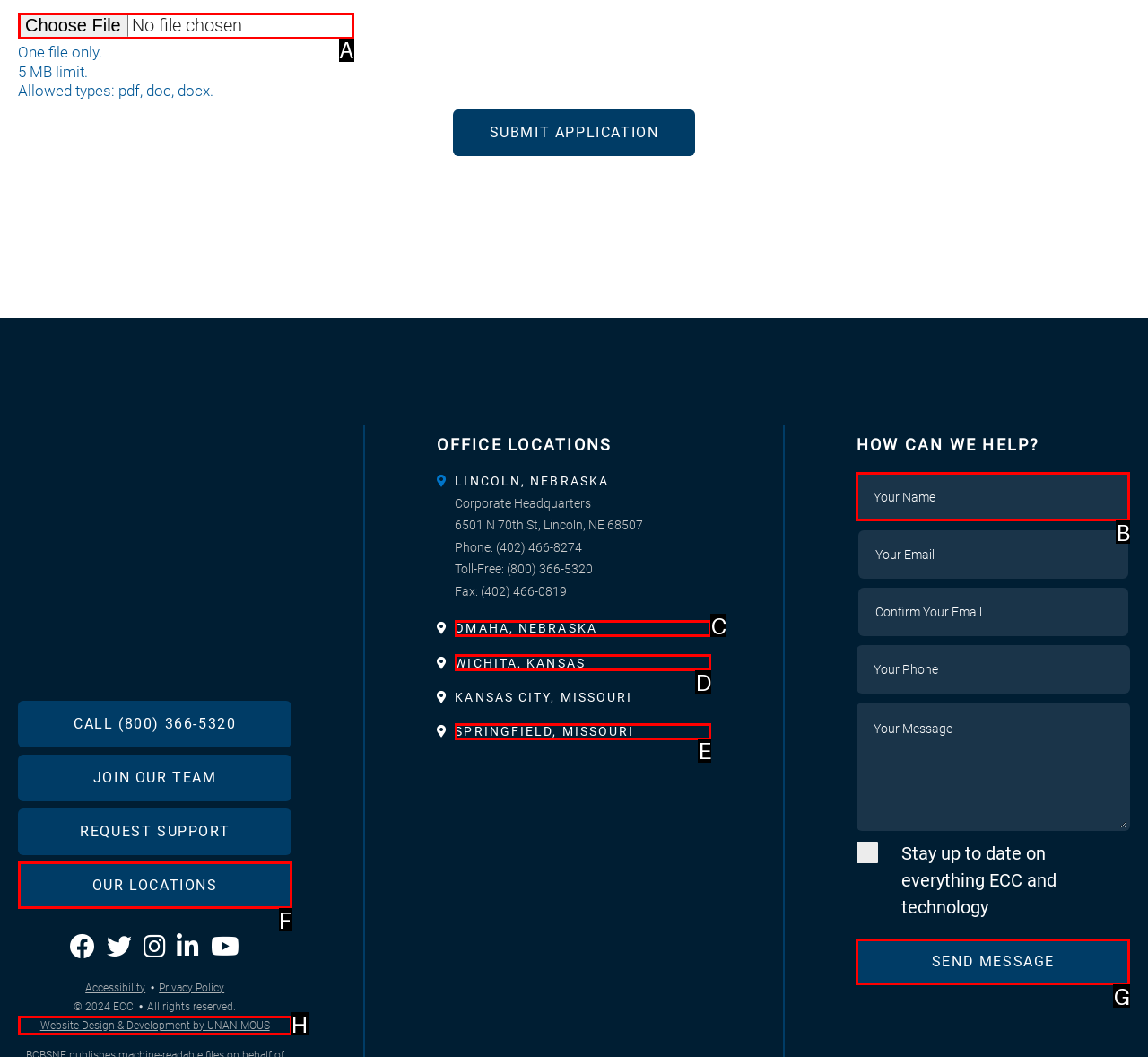Tell me the letter of the UI element I should click to accomplish the task: Send message based on the choices provided in the screenshot.

G